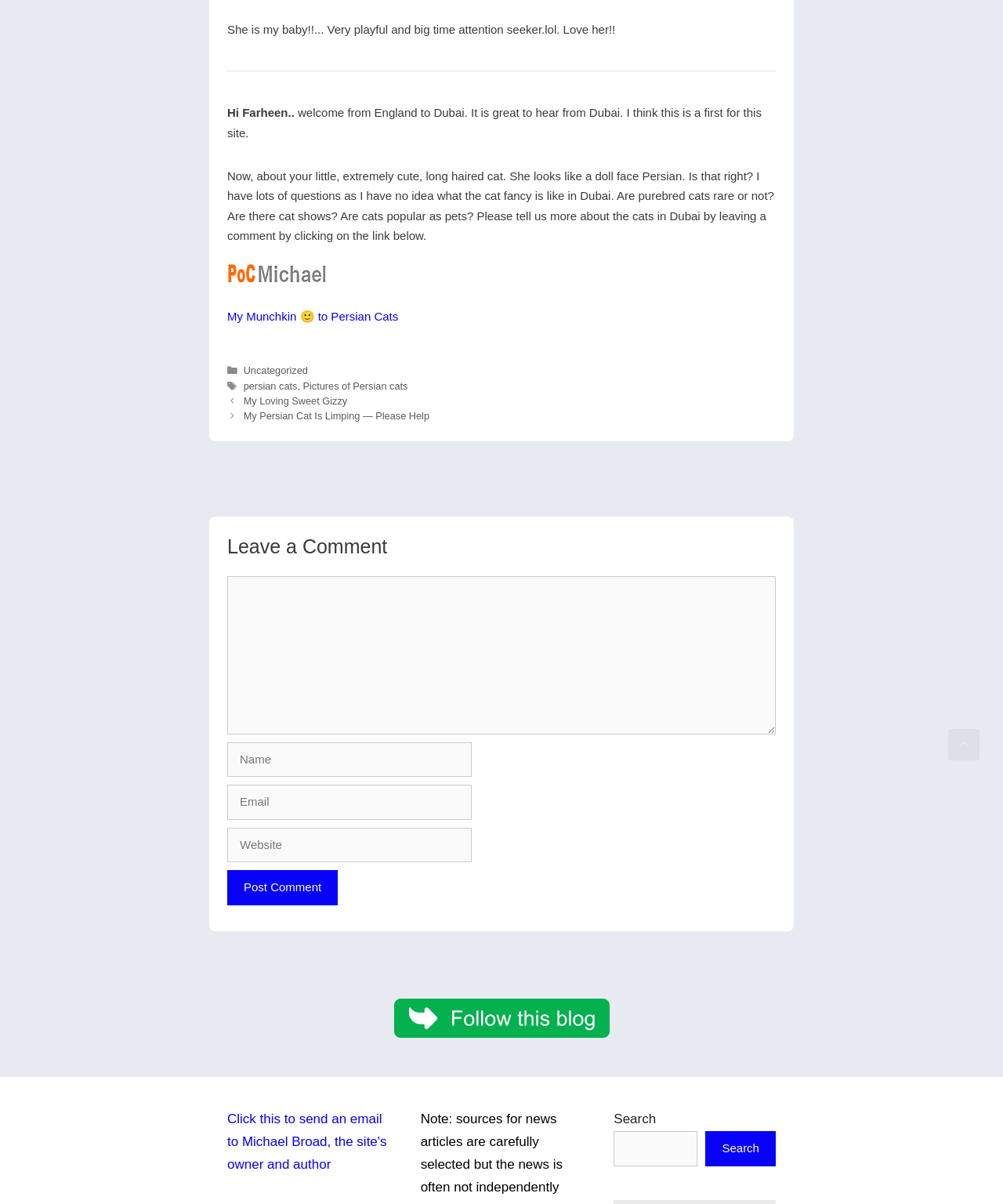With reference to the screenshot, provide a detailed response to the question below:
What is the name of the person mentioned in the text?

The text mentions 'Michael Avatar' and 'Michael Broad, the site's owner and author', which indicates that the person's name is Michael.